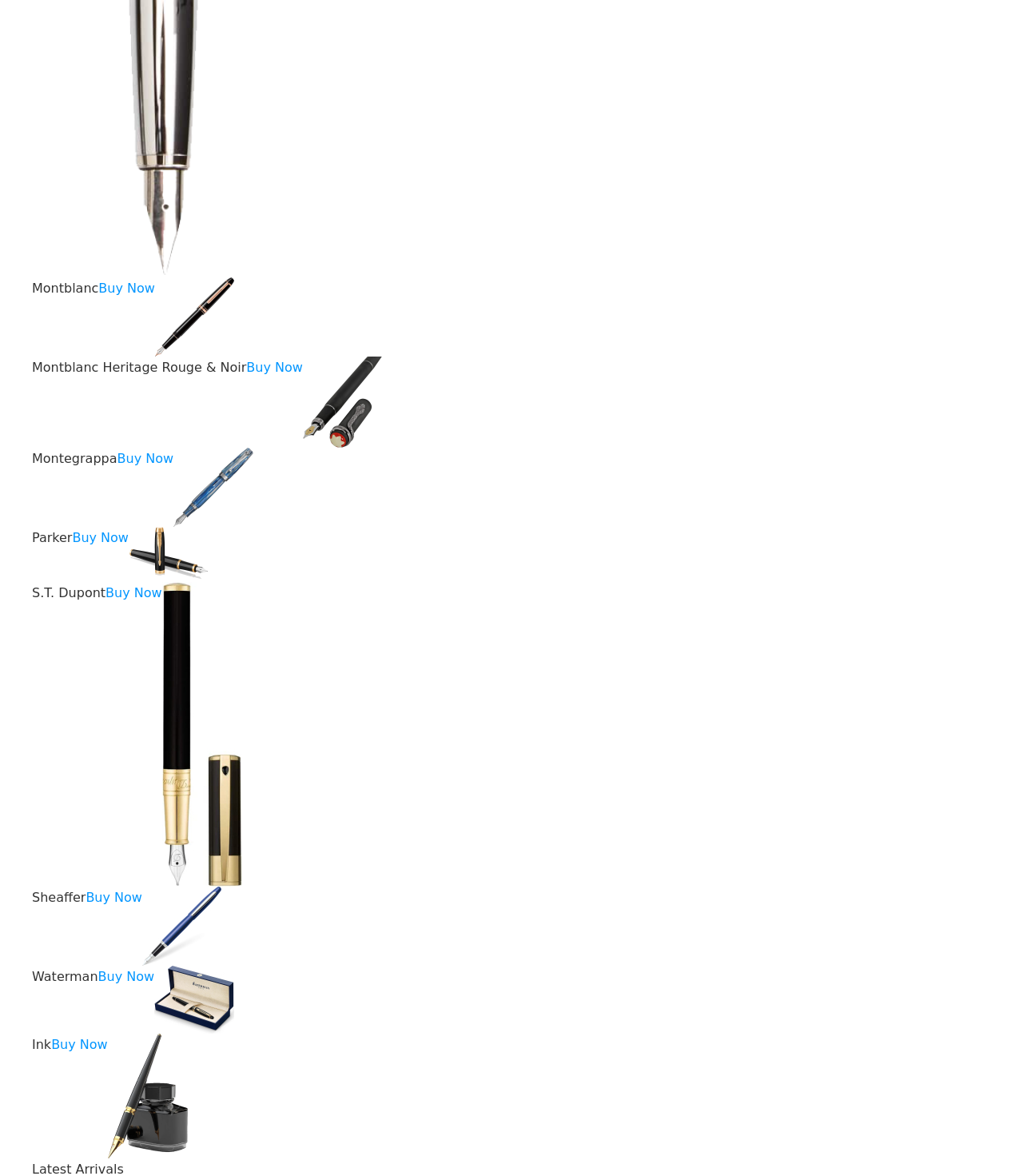Pinpoint the bounding box coordinates of the area that must be clicked to complete this instruction: "View the Montegrappa product page".

[0.17, 0.383, 0.248, 0.396]